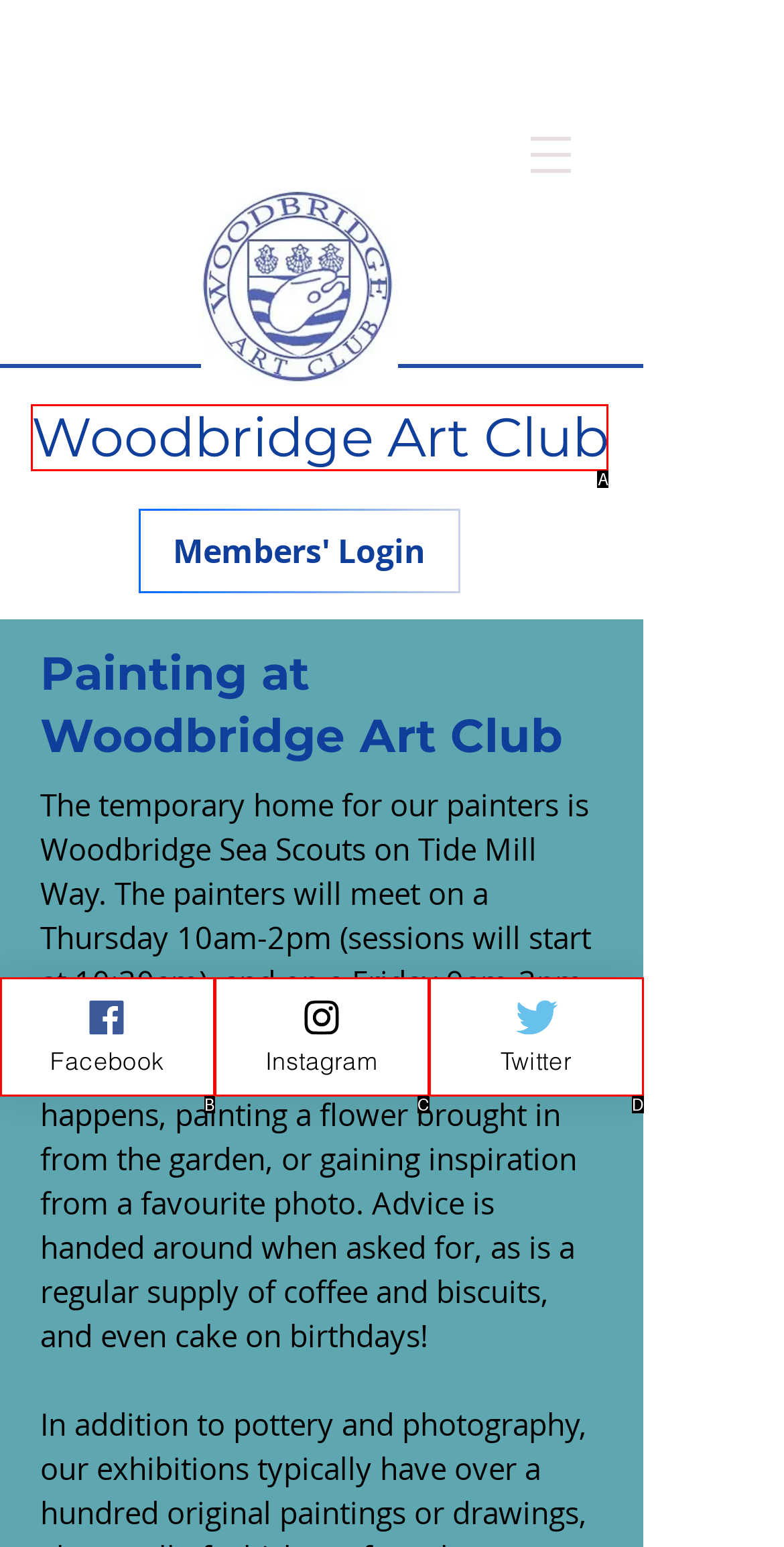Choose the UI element that best aligns with the description: Facebook
Respond with the letter of the chosen option directly.

B